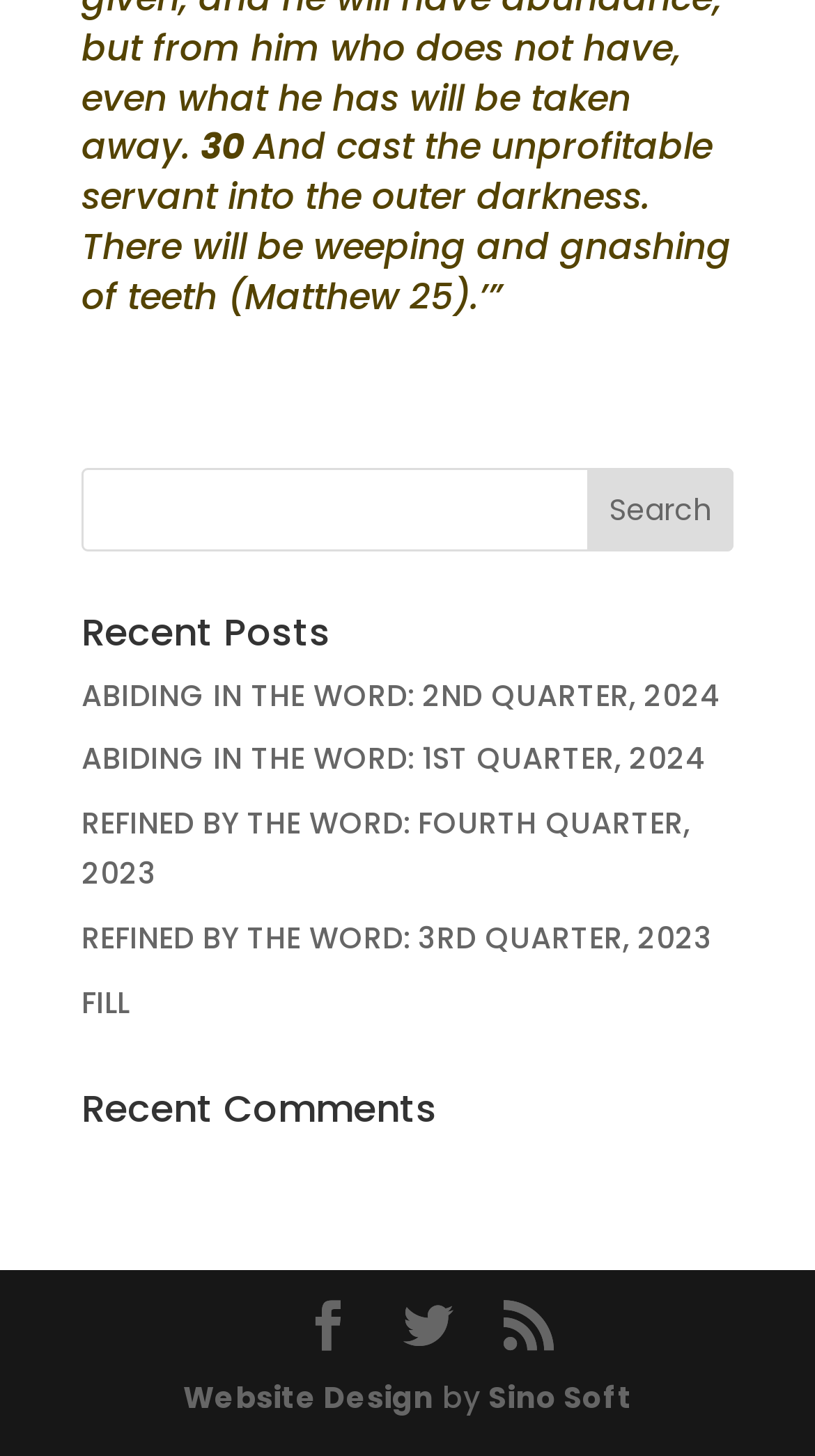What is the name of the website designer?
Look at the screenshot and give a one-word or phrase answer.

Sino Soft